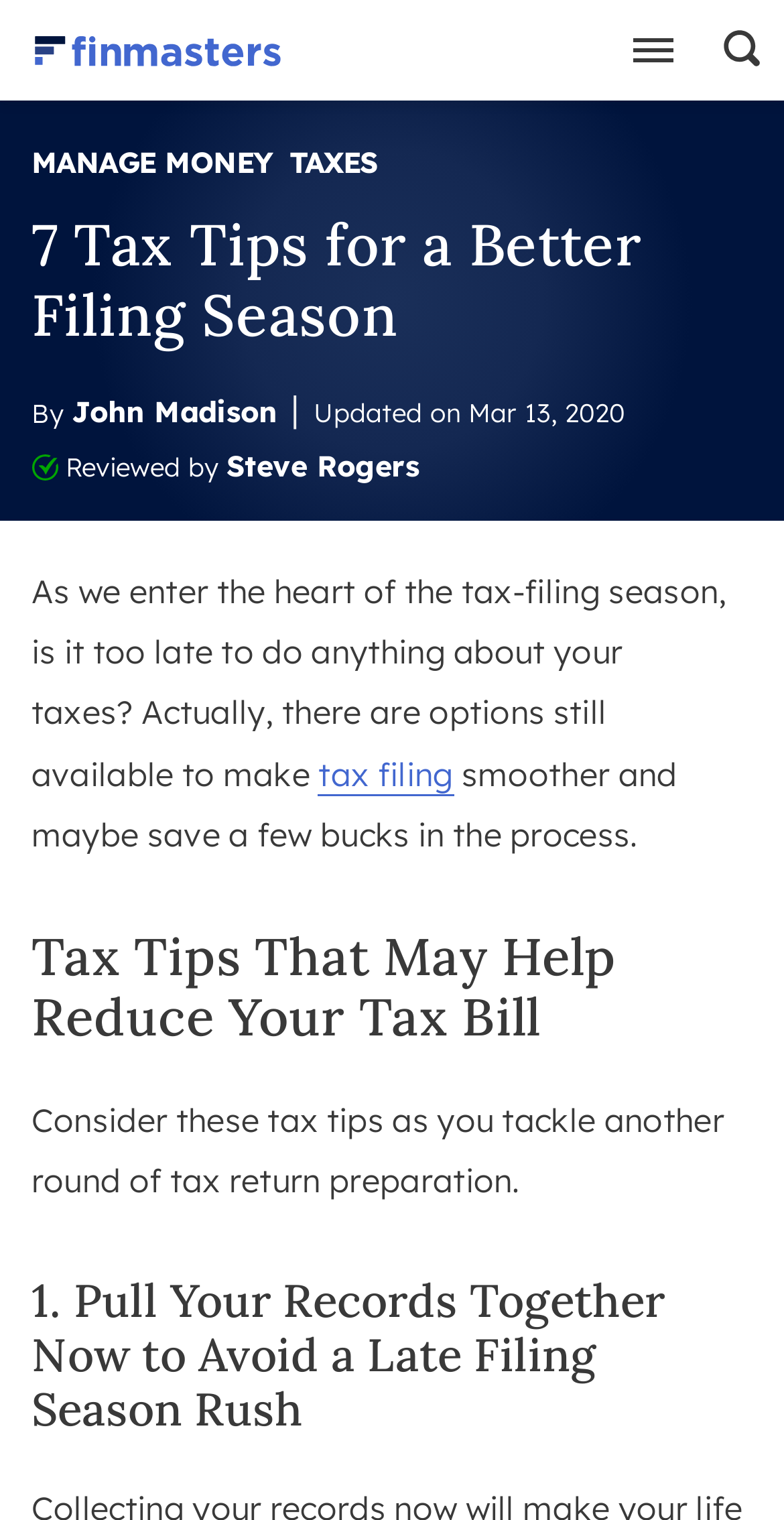Please answer the following question as detailed as possible based on the image: 
Who reviewed the article?

I found the reviewer's name by looking at the text following the 'Reviewed by' label, which is 'Steve Rogers'.